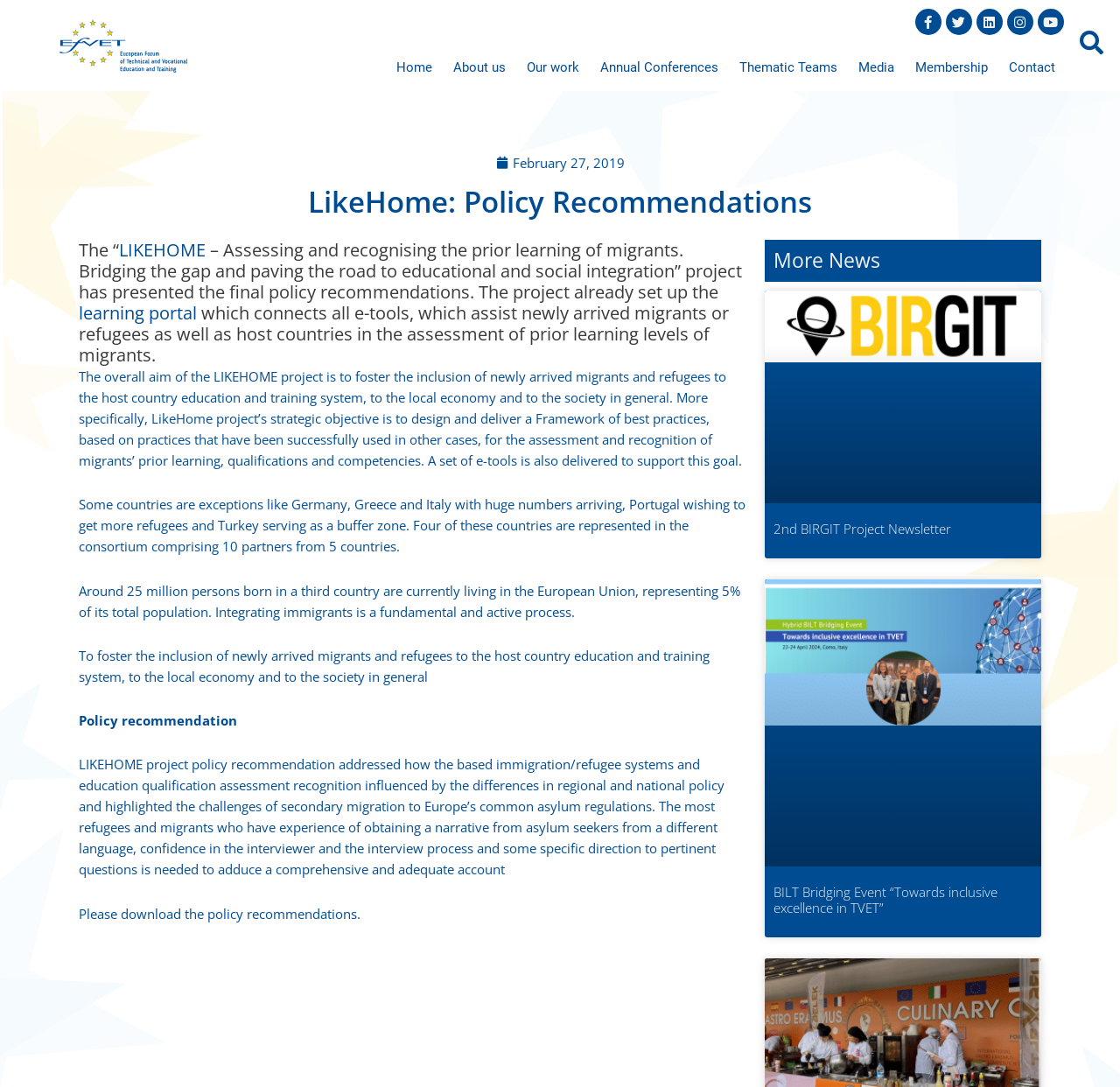Please identify the bounding box coordinates of the clickable element to fulfill the following instruction: "Click on Facebook link". The coordinates should be four float numbers between 0 and 1, i.e., [left, top, right, bottom].

[0.817, 0.008, 0.841, 0.032]